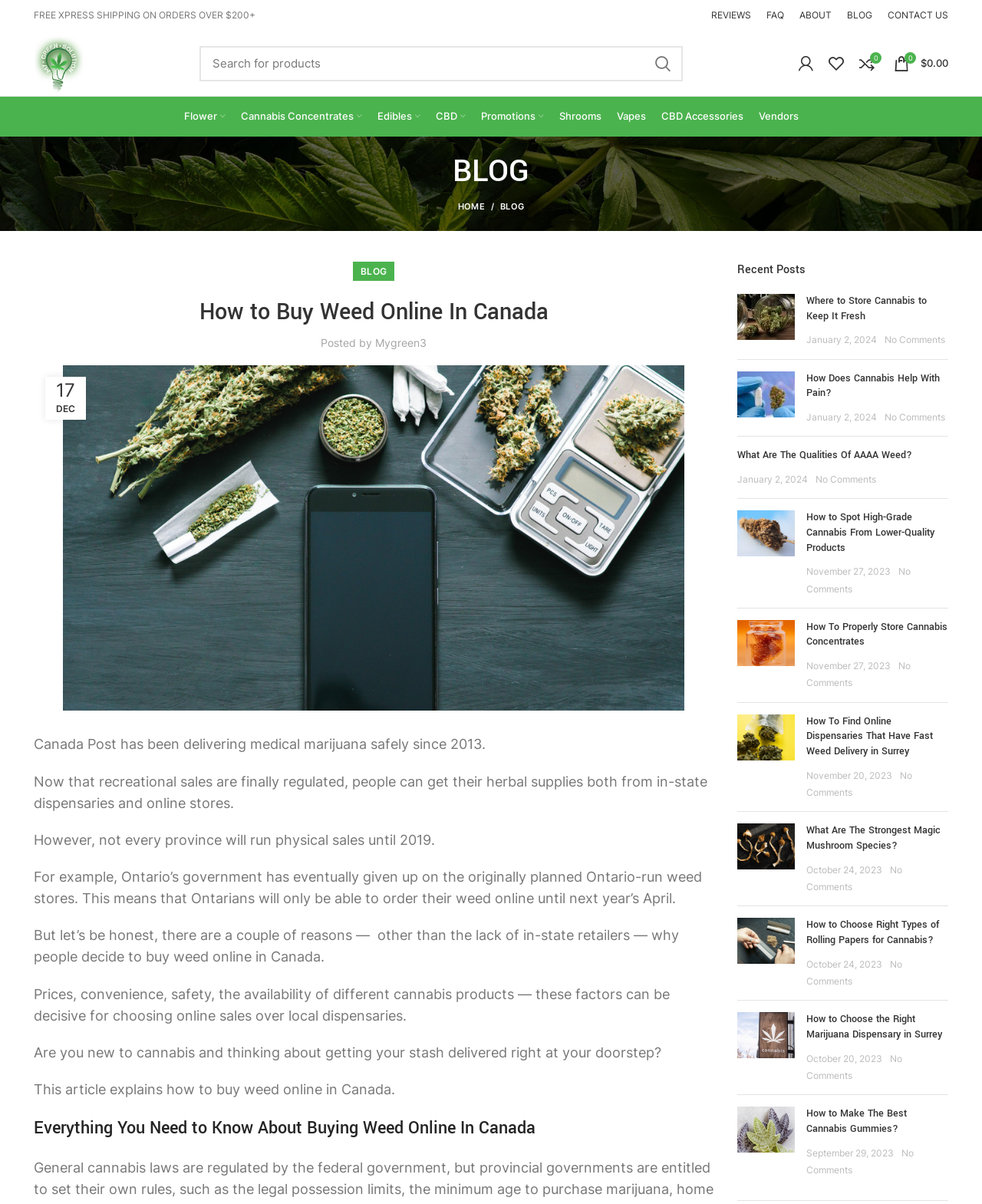Locate the bounding box coordinates of the region to be clicked to comply with the following instruction: "Read the article about how to buy weed online in Canada". The coordinates must be four float numbers between 0 and 1, in the form [left, top, right, bottom].

[0.034, 0.248, 0.727, 0.272]